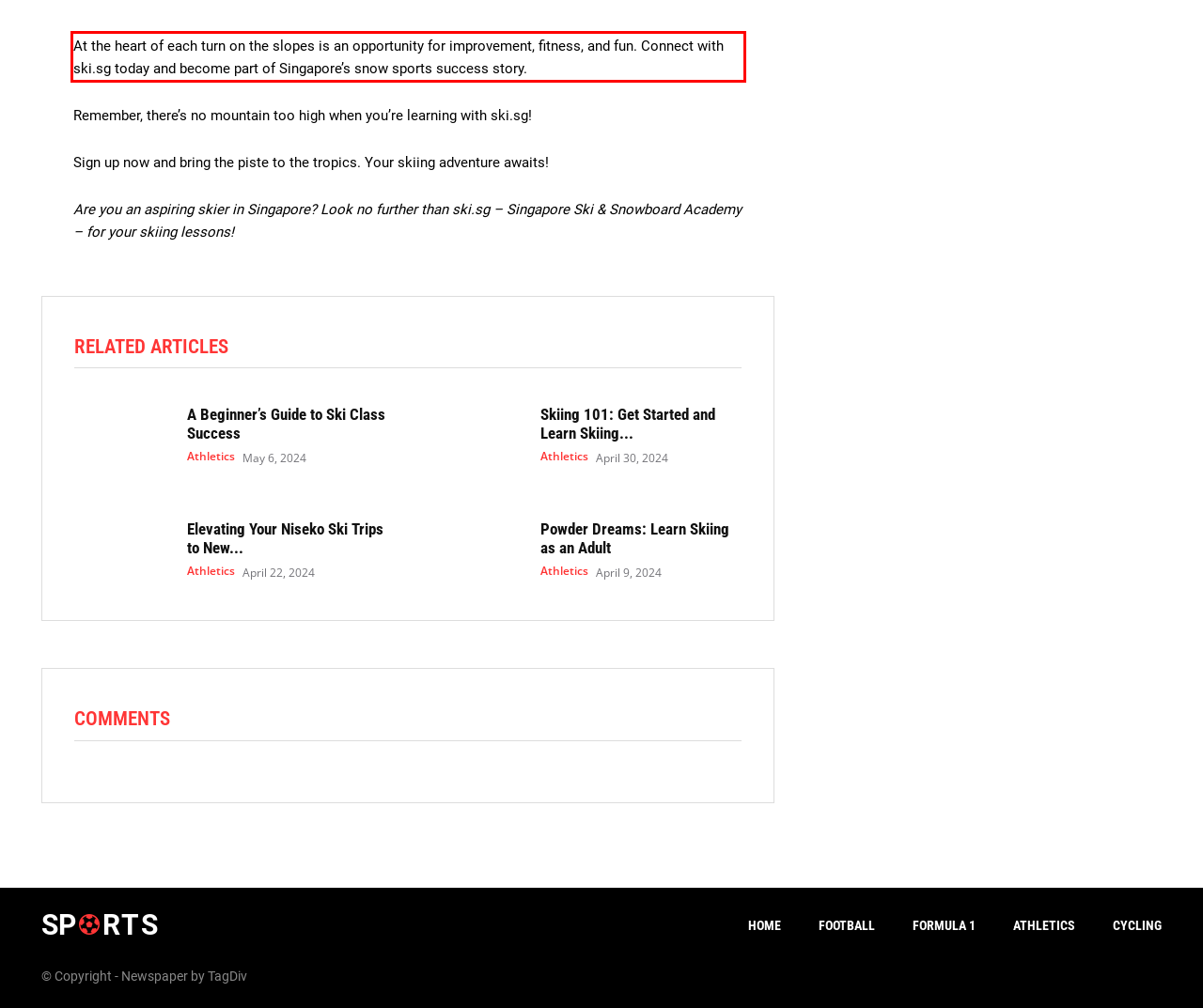Inspect the webpage screenshot that has a red bounding box and use OCR technology to read and display the text inside the red bounding box.

At the heart of each turn on the slopes is an opportunity for improvement, fitness, and fun. Connect with ski.sg today and become part of Singapore’s snow sports success story.